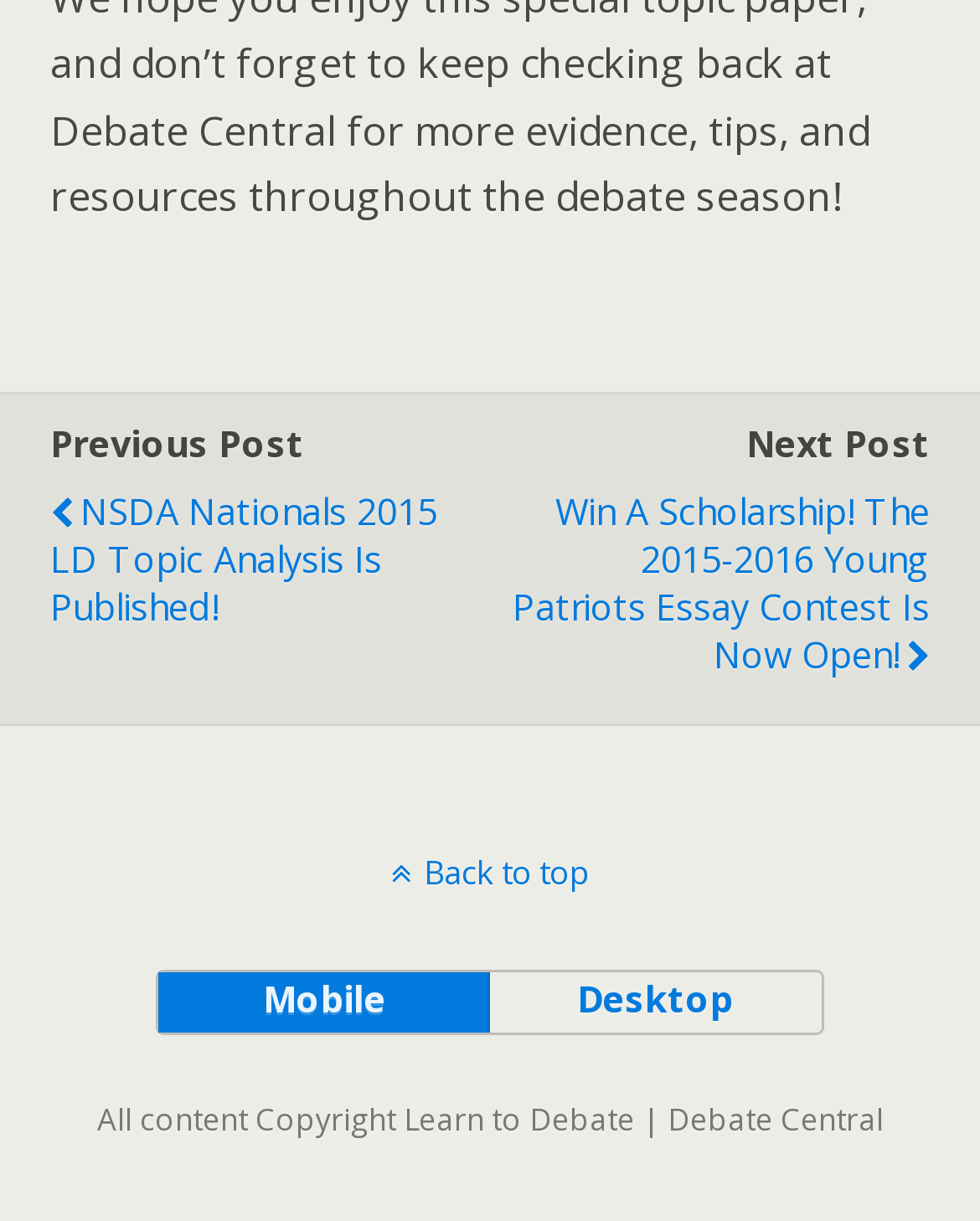Identify the bounding box of the UI element that matches this description: "desktop".

[0.497, 0.797, 0.837, 0.846]